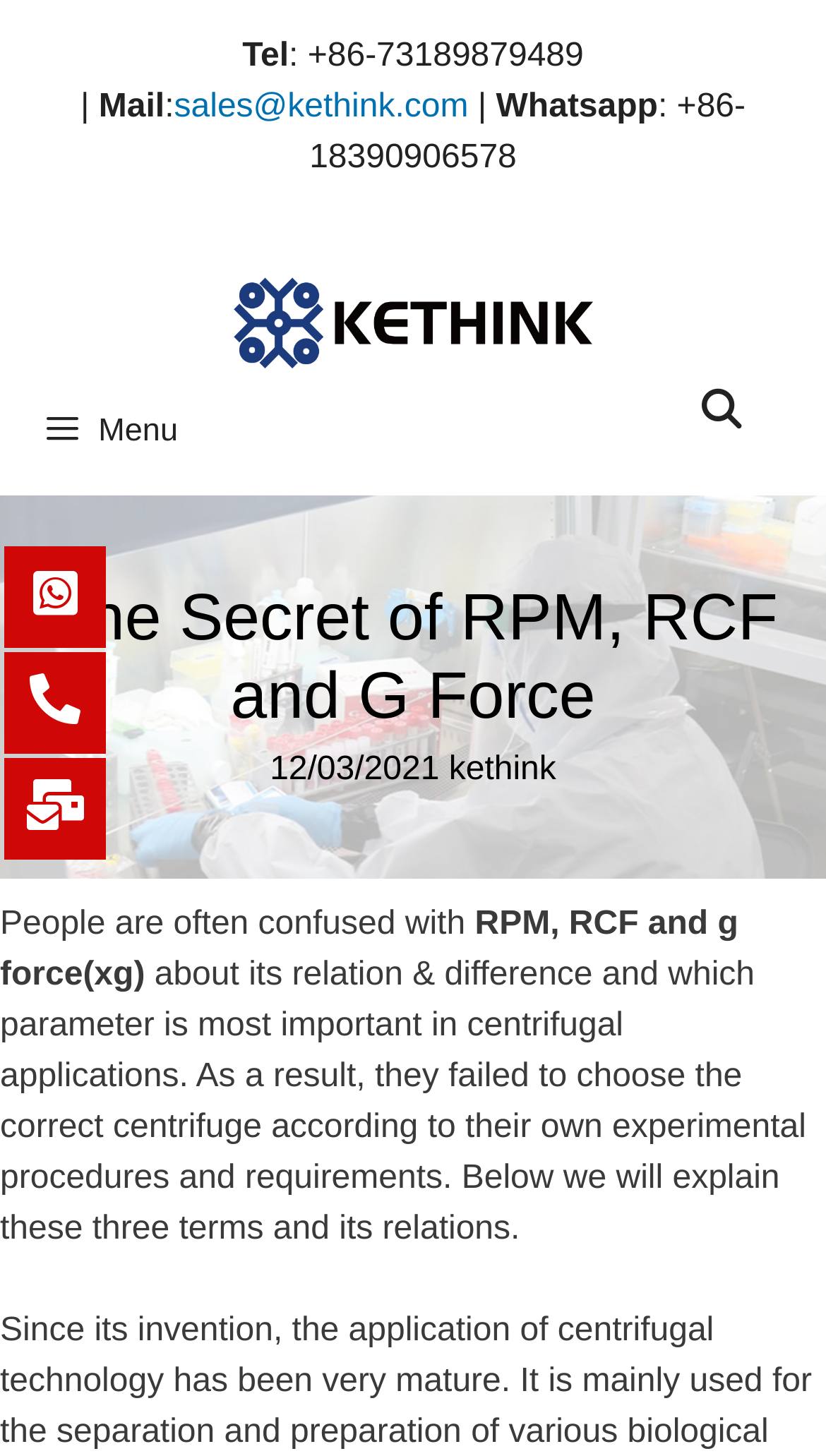What is the date of the article?
Utilize the image to construct a detailed and well-explained answer.

The date of the article can be found below the main heading of the webpage, where it is listed as '12/03/2021'.